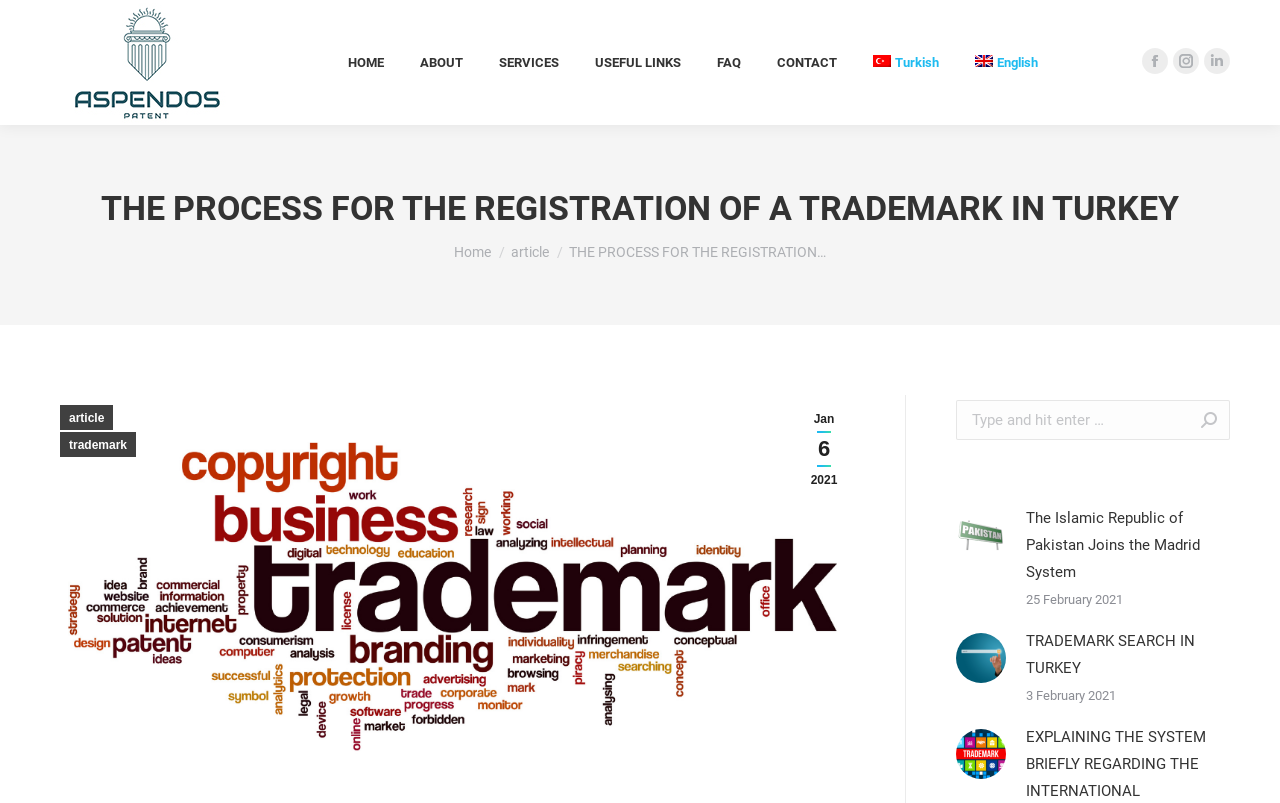Locate the bounding box coordinates of the clickable region necessary to complete the following instruction: "Visit the Facebook page". Provide the coordinates in the format of four float numbers between 0 and 1, i.e., [left, top, right, bottom].

[0.892, 0.06, 0.912, 0.092]